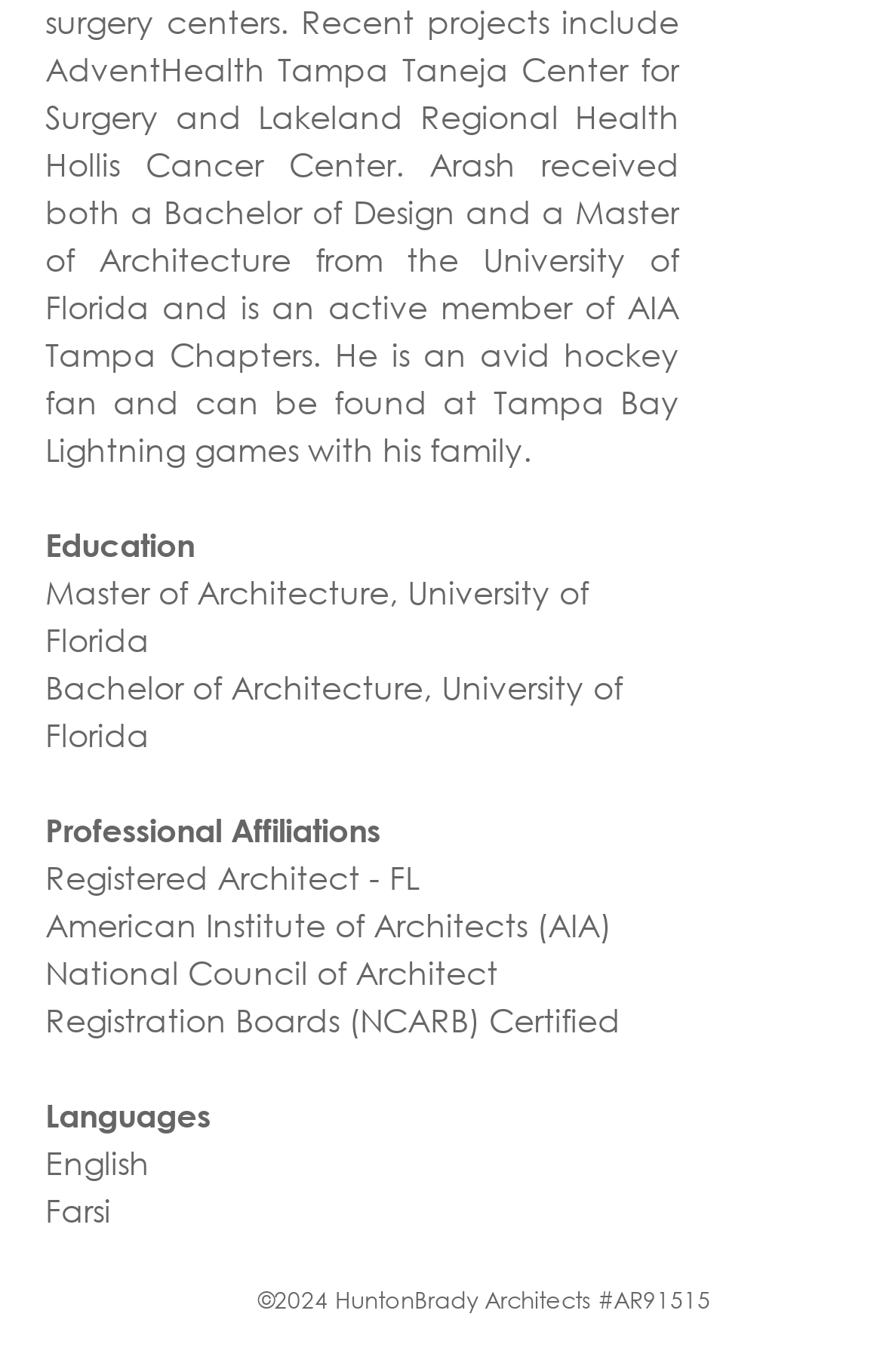Based on the element description: "aria-label="Facebook"", identify the UI element and provide its bounding box coordinates. Use four float numbers between 0 and 1, [left, top, right, bottom].

[0.128, 0.932, 0.169, 0.958]